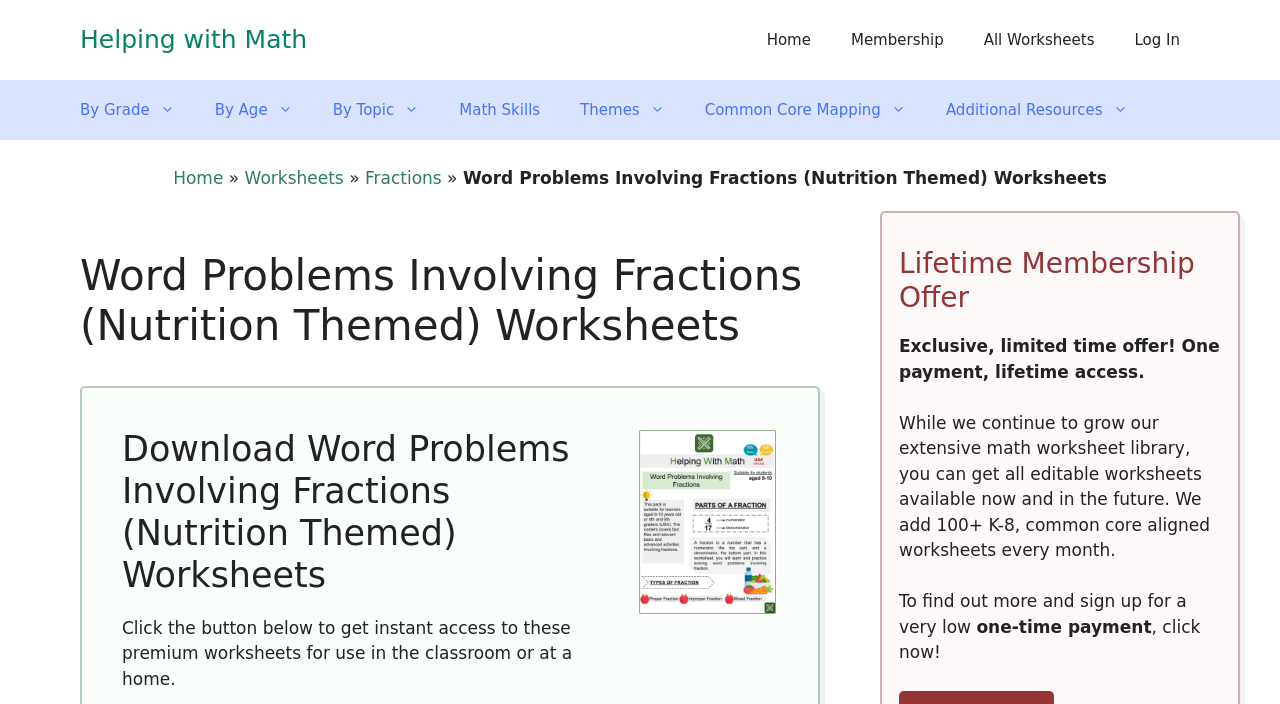Please find the bounding box coordinates of the element that you should click to achieve the following instruction: "Click the 'Helping with Math' link". The coordinates should be presented as four float numbers between 0 and 1: [left, top, right, bottom].

[0.062, 0.036, 0.24, 0.077]